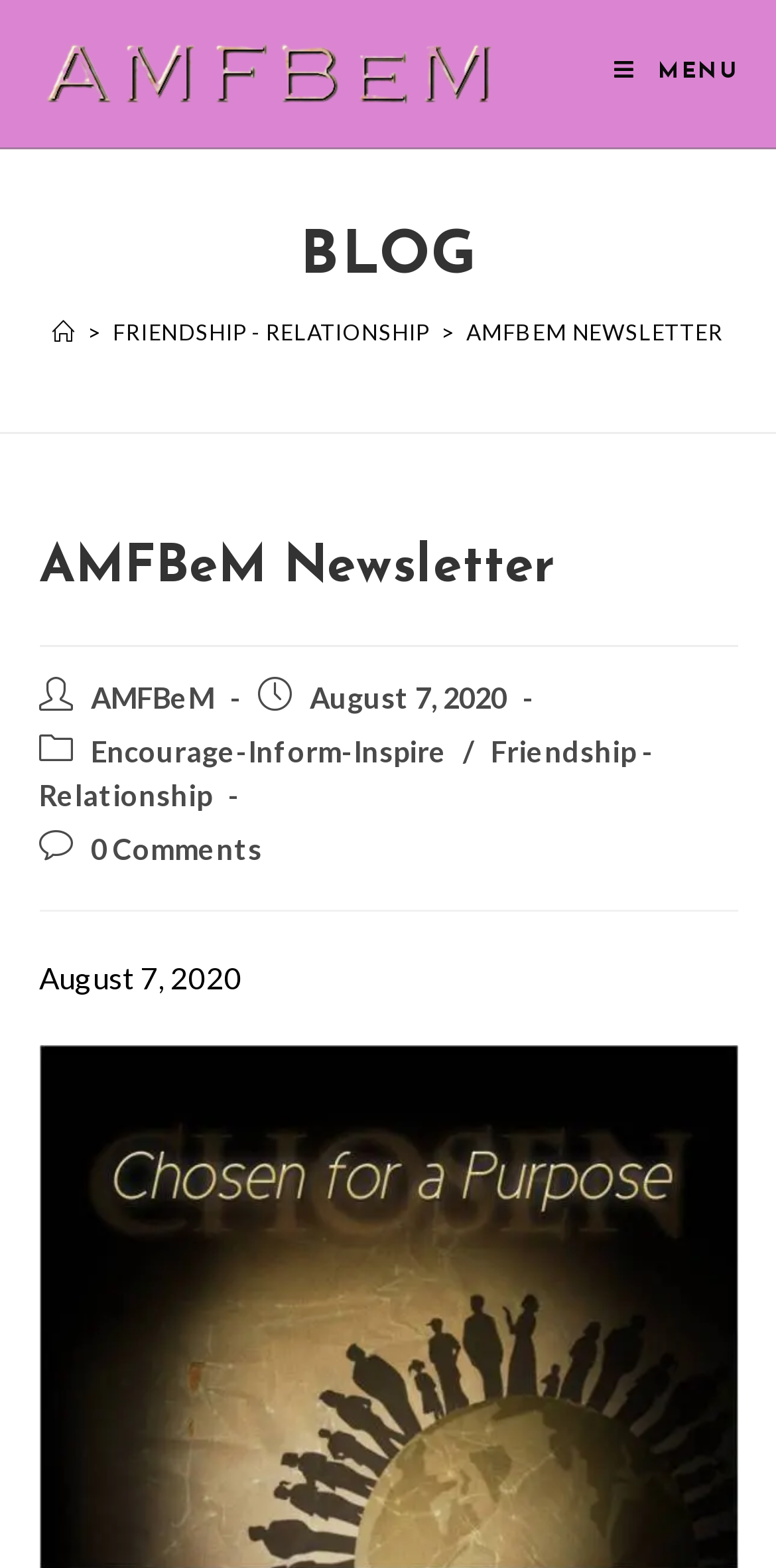What is the category of the latest article?
Provide a detailed answer to the question using information from the image.

The category of the latest article can be found below the main heading, where it is written as a link 'Friendship - Relationship'.